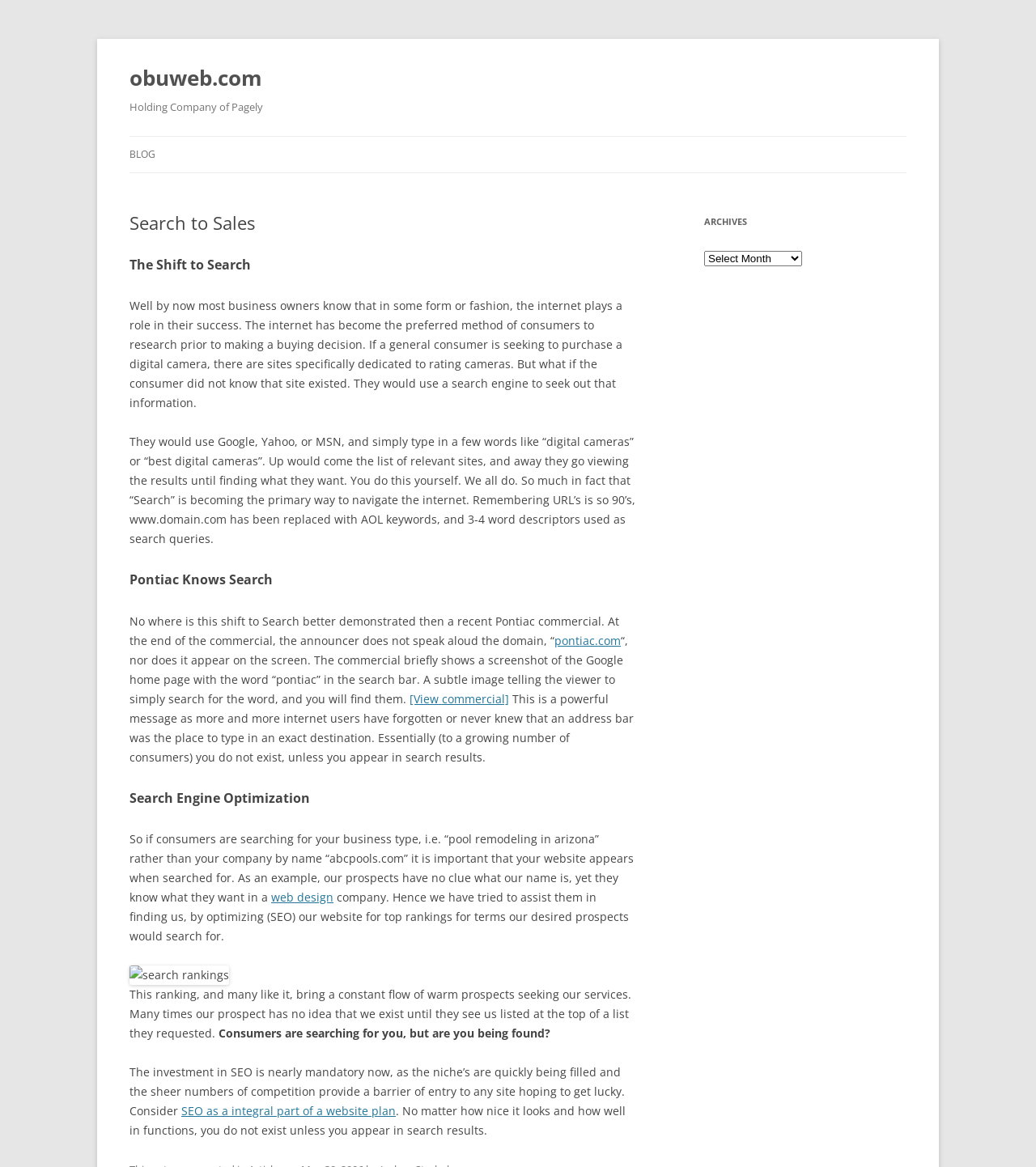Please specify the bounding box coordinates of the clickable region necessary for completing the following instruction: "Click on 'Skip to content'". The coordinates must consist of four float numbers between 0 and 1, i.e., [left, top, right, bottom].

[0.5, 0.117, 0.578, 0.126]